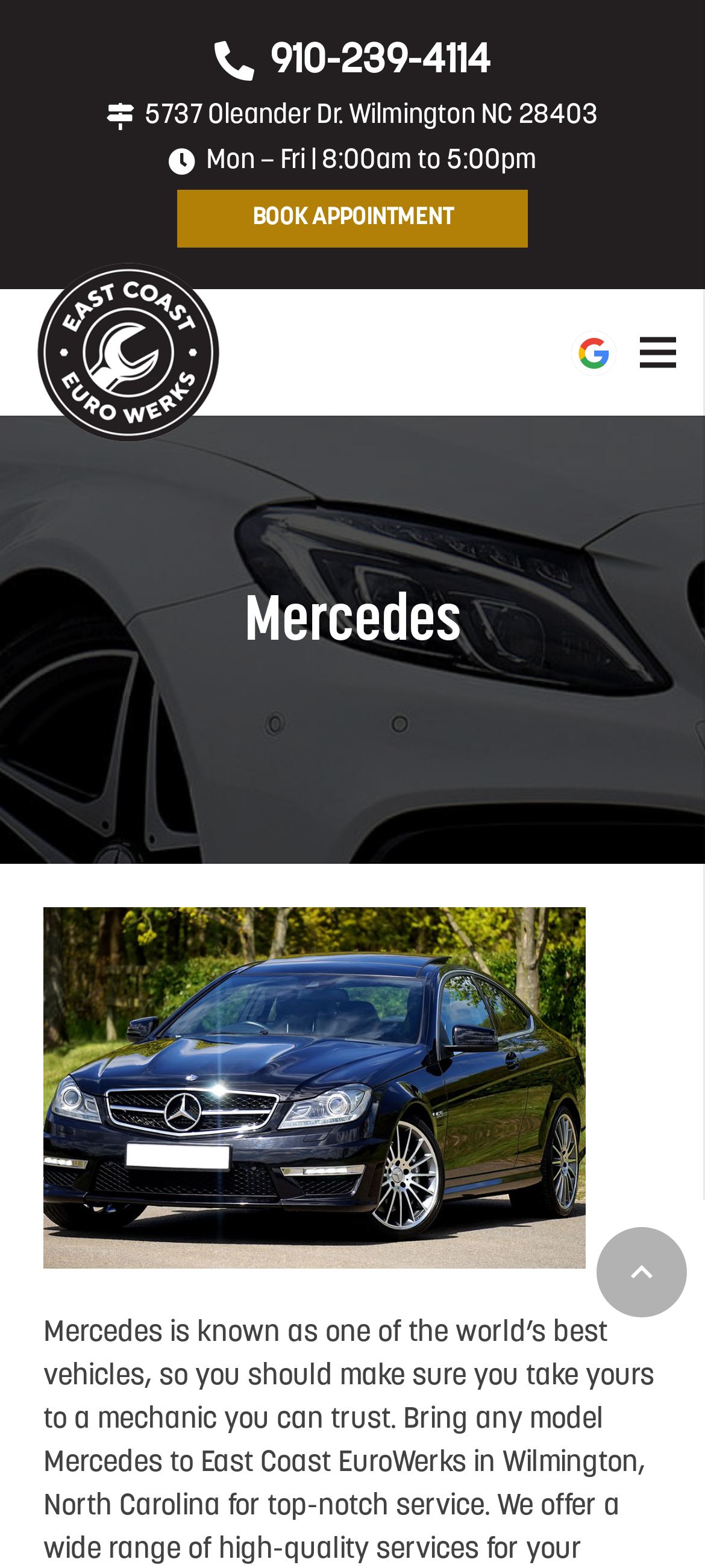Please examine the image and answer the question with a detailed explanation:
Is there a button to book an appointment?

I found a link element with the OCR text 'BOOK APPOINTMENT' which is likely a button to book an appointment.